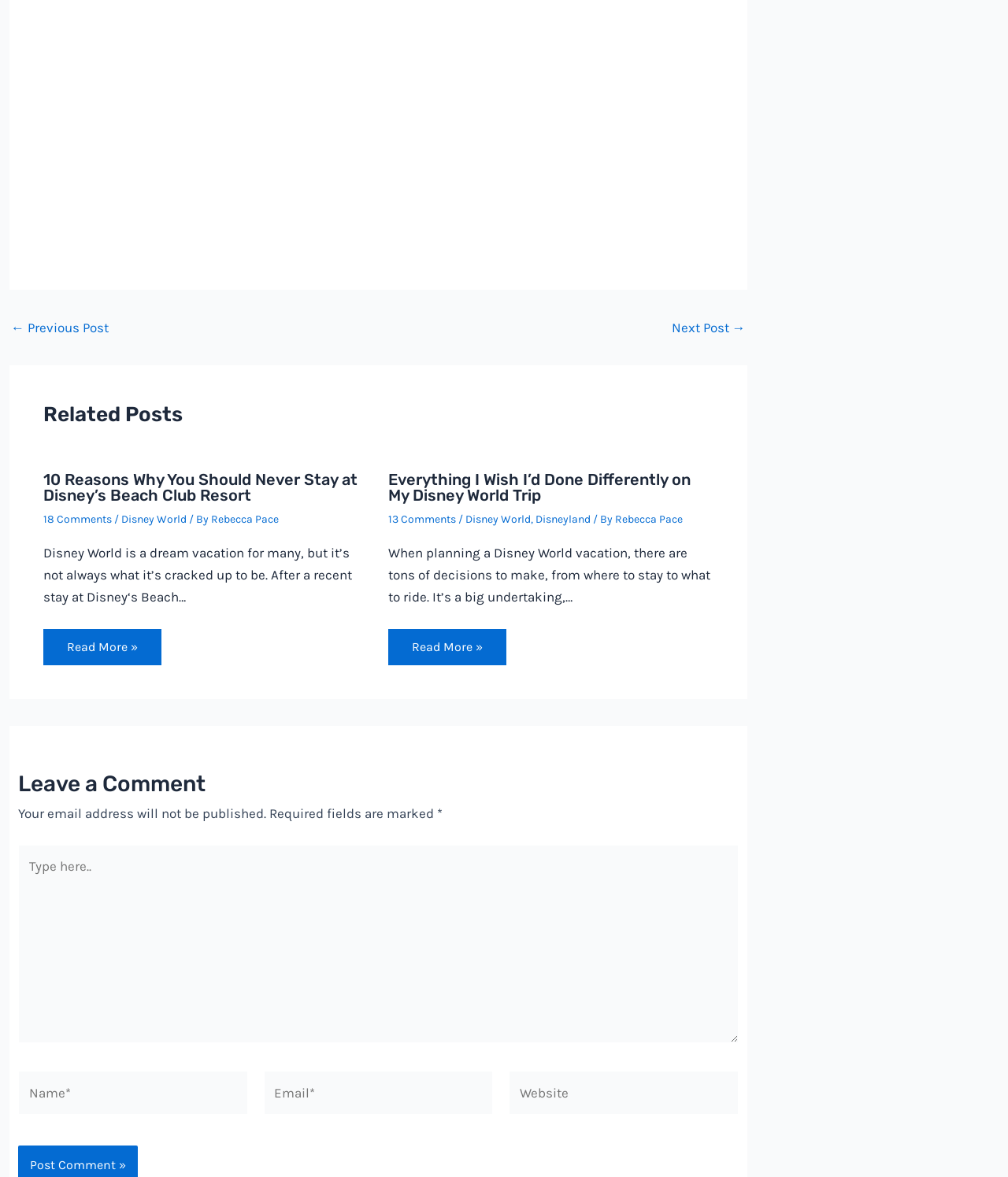Please specify the bounding box coordinates of the clickable section necessary to execute the following command: "Click the 'Next Post →' link".

[0.666, 0.273, 0.739, 0.284]